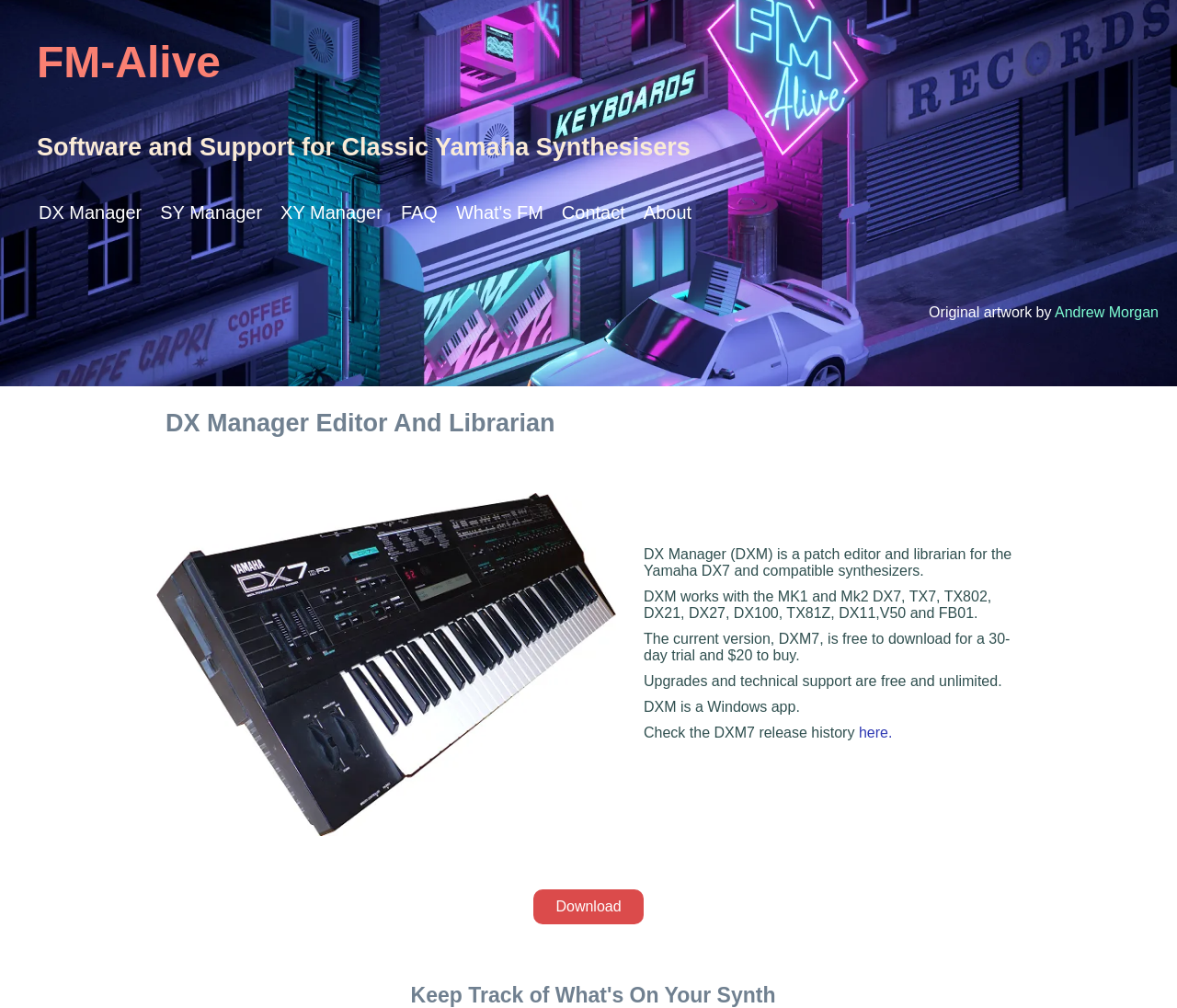What operating system does DXM support?
Offer a detailed and full explanation in response to the question.

The operating system supported by DXM is mentioned in the StaticText element with bounding box coordinates [0.547, 0.693, 0.68, 0.709], which states that DXM is a Windows app.